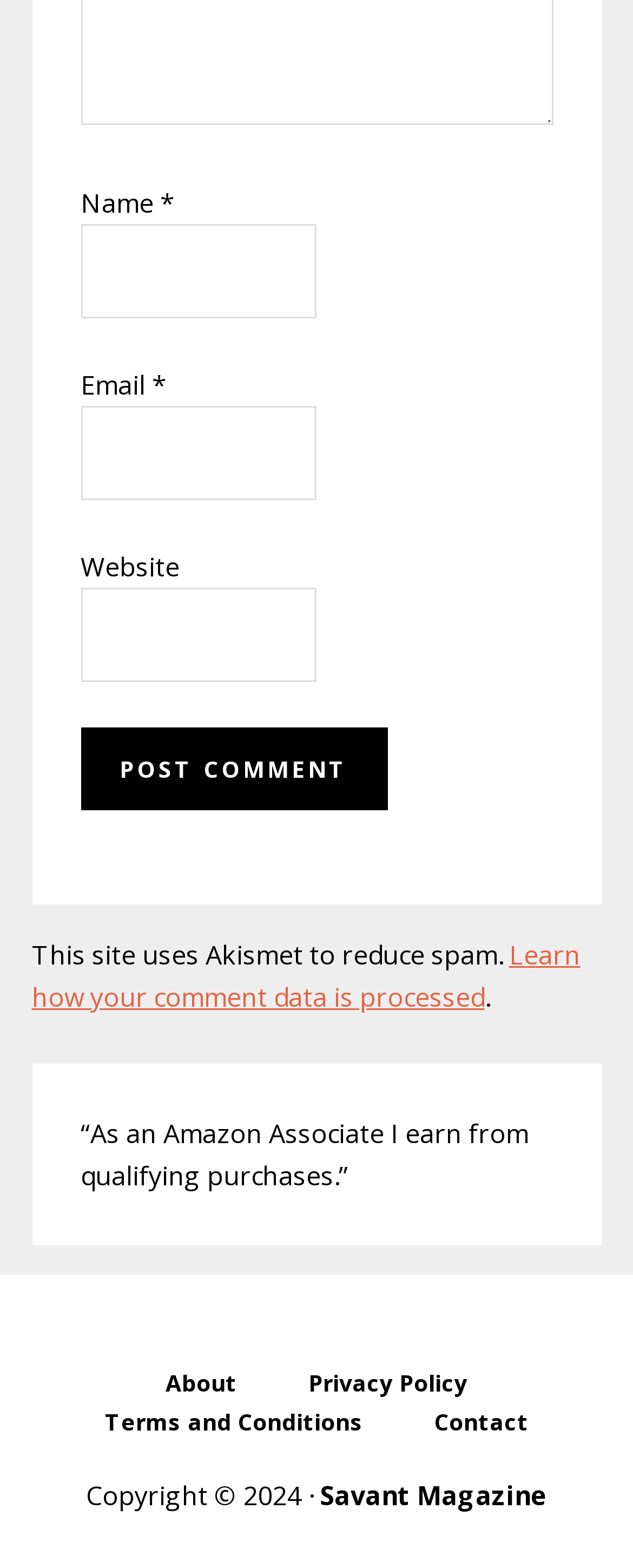Can you give a comprehensive explanation to the question given the content of the image?
What is the website's policy on comment data processing?

The text 'This site uses Akismet to reduce spam' indicates that the website uses Akismet to reduce spam comments. Additionally, the link 'Learn how your comment data is processed' suggests that the website has a policy on how comment data is processed, and users can learn more about it by clicking on the link.